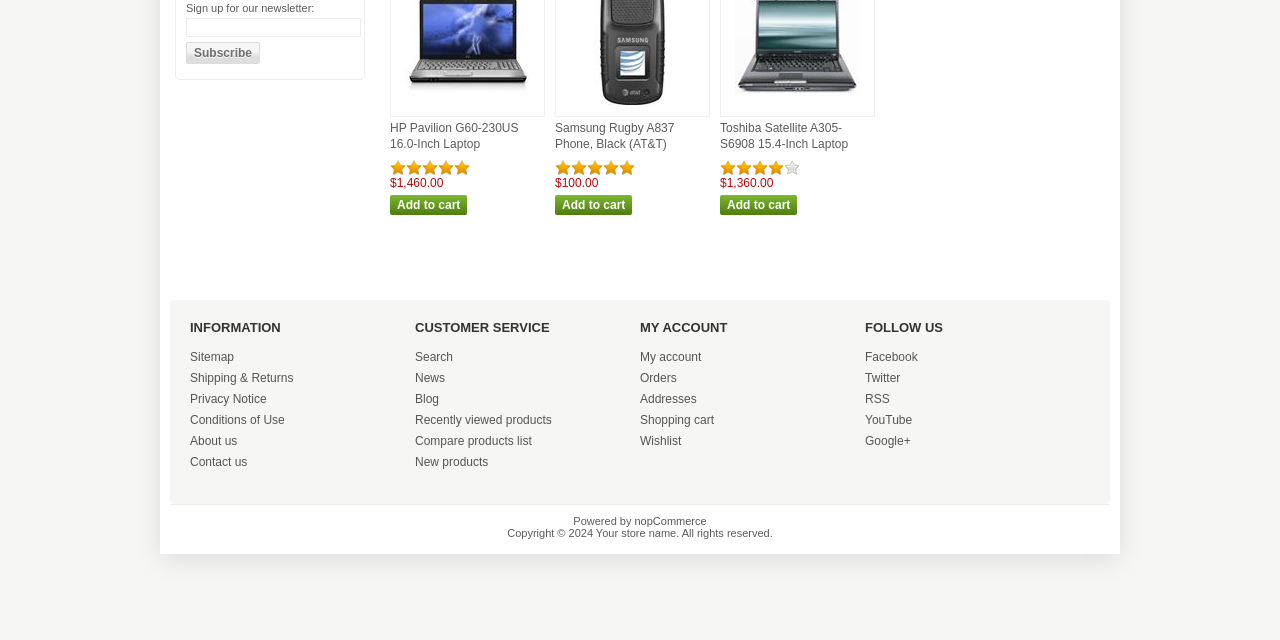Return the bounding box coordinates of the UI element that corresponds to this description: "Conditions of Use". The coordinates must be given as four float numbers in the range of 0 and 1, [left, top, right, bottom].

[0.148, 0.645, 0.222, 0.667]